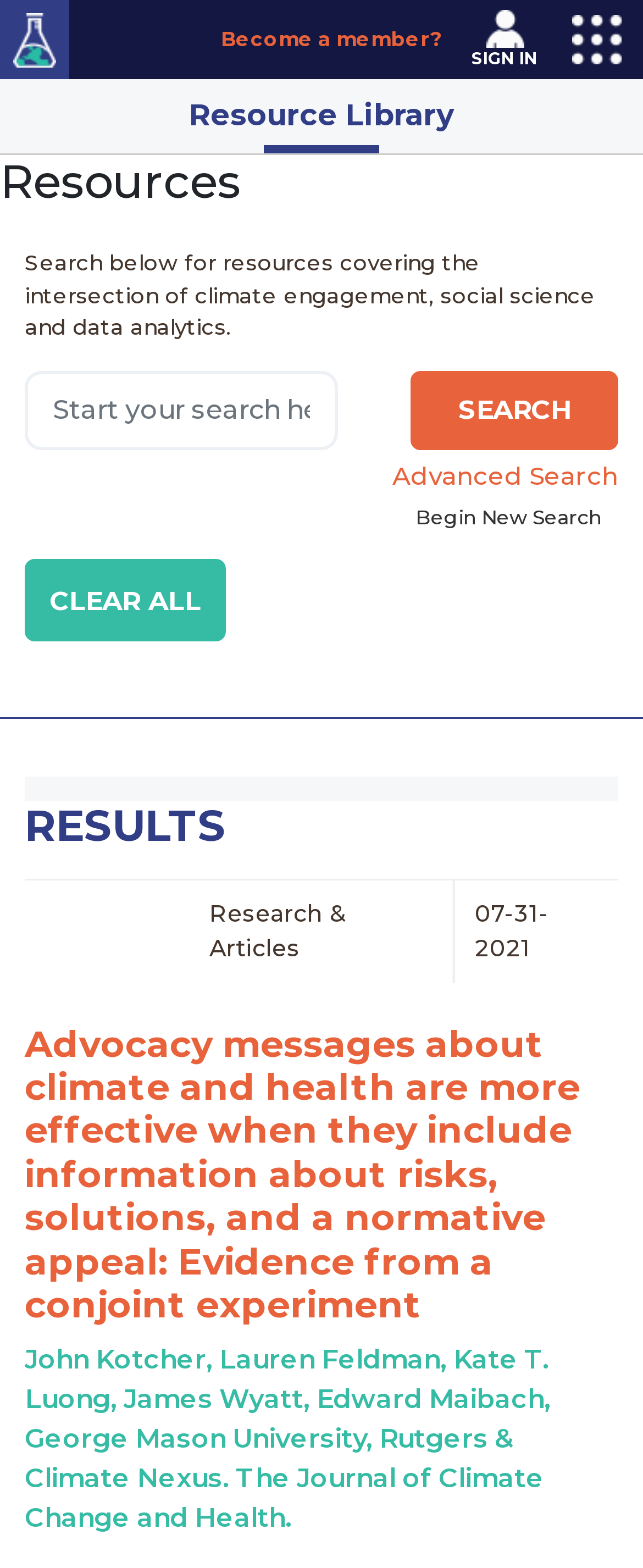Locate the bounding box coordinates of the area you need to click to fulfill this instruction: 'Click on Home'. The coordinates must be in the form of four float numbers ranging from 0 to 1: [left, top, right, bottom].

[0.0, 0.008, 0.108, 0.043]